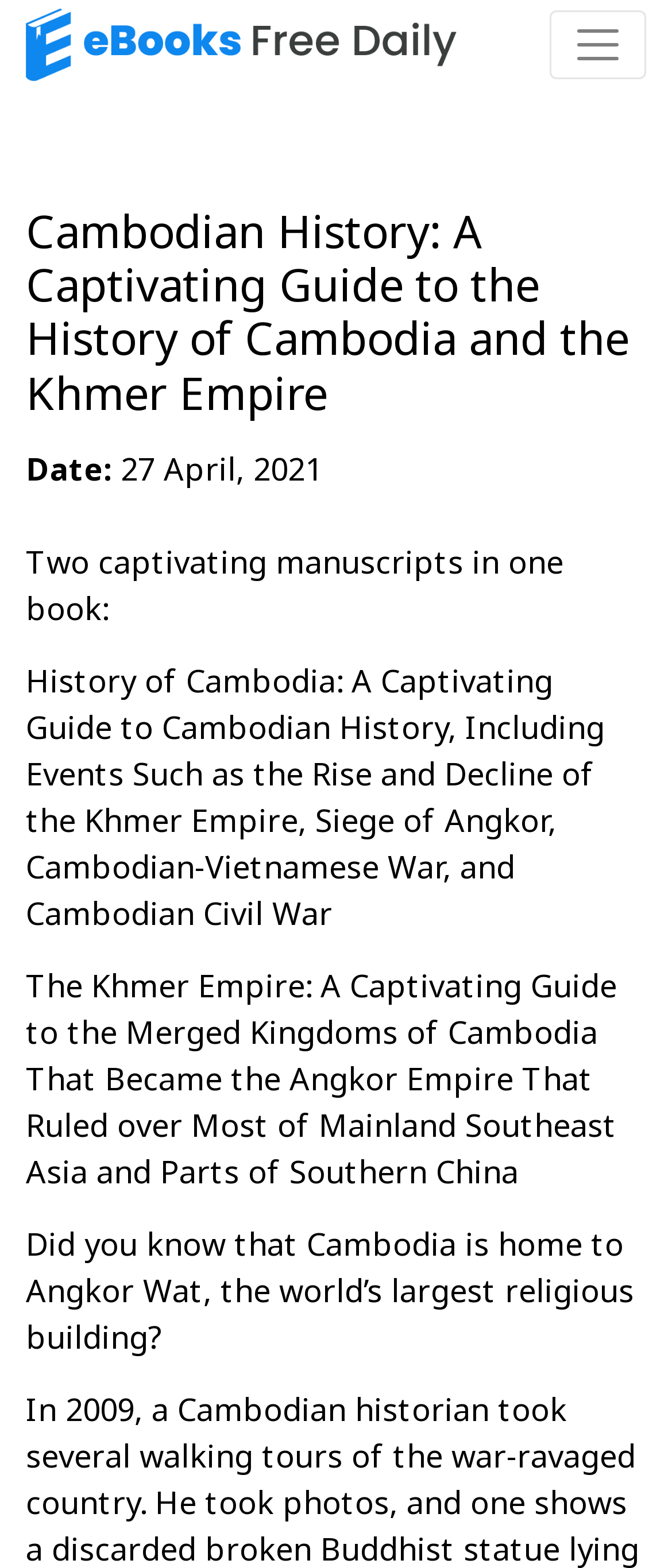Bounding box coordinates are to be given in the format (top-left x, top-left y, bottom-right x, bottom-right y). All values must be floating point numbers between 0 and 1. Provide the bounding box coordinate for the UI element described as: aria-label="share to odnoklassniki"

None